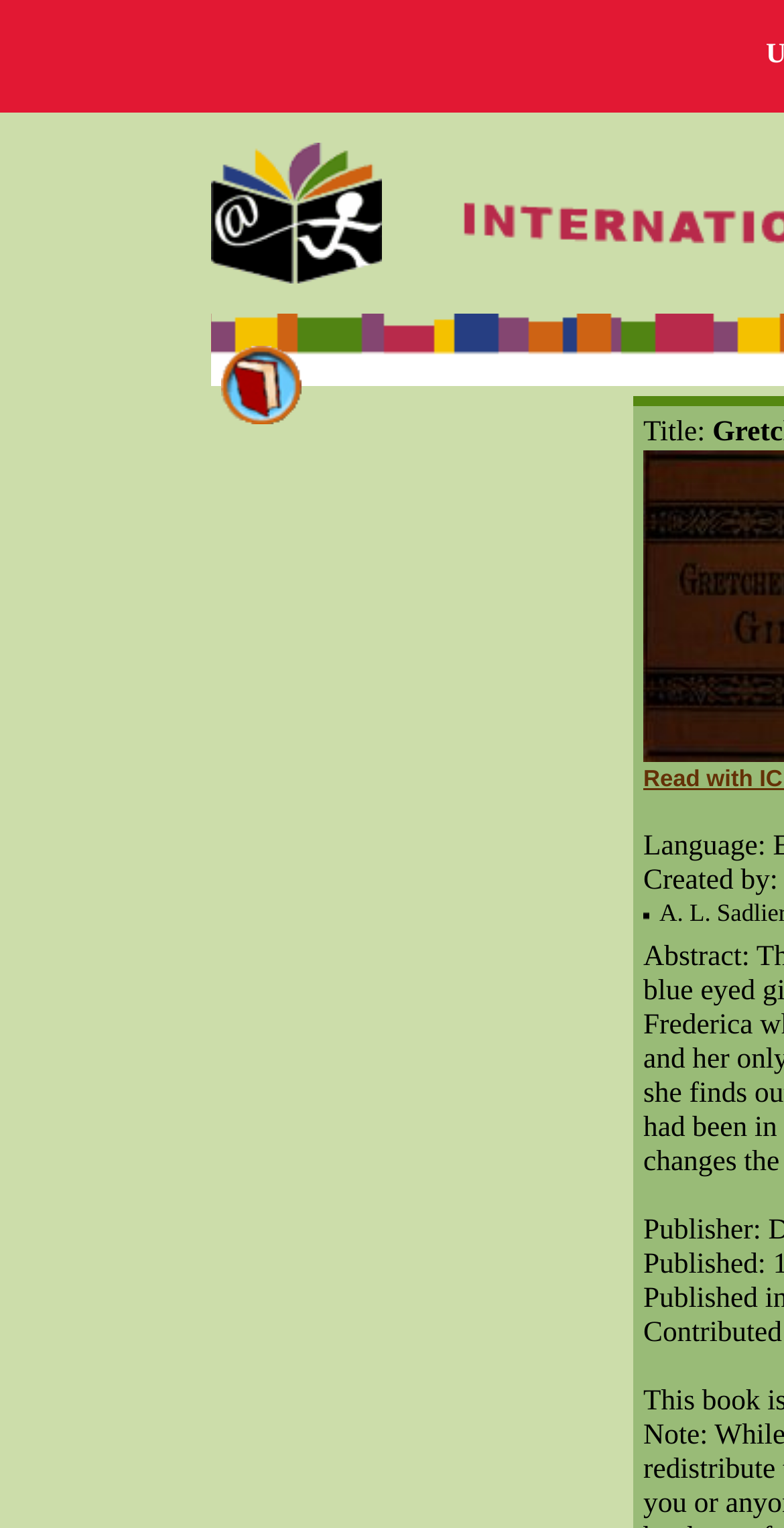What is the logo of the website?
Answer with a single word or short phrase according to what you see in the image.

ICDL book logo